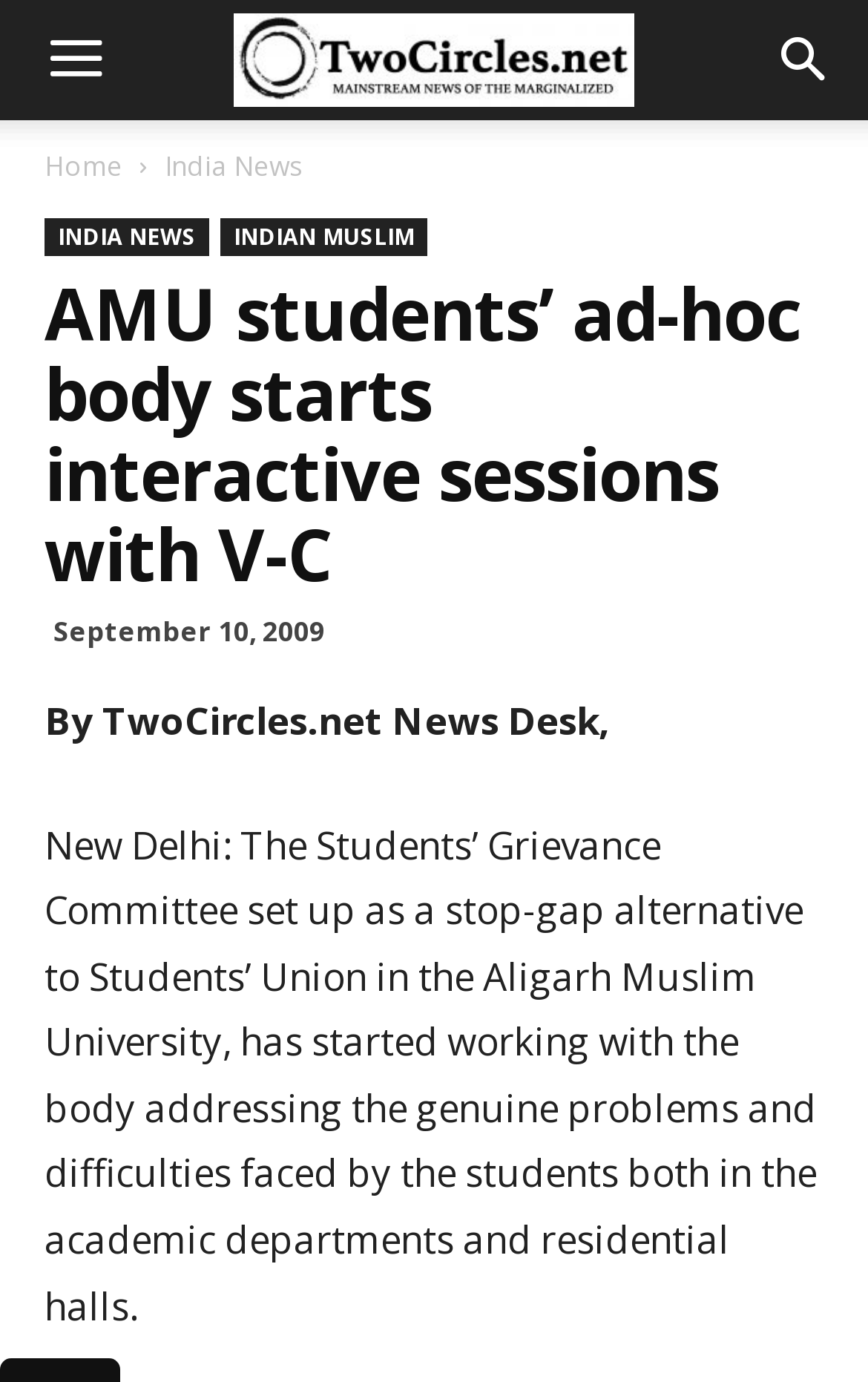Use a single word or phrase to respond to the question:
Who is the author of the article?

TwoCircles.net News Desk